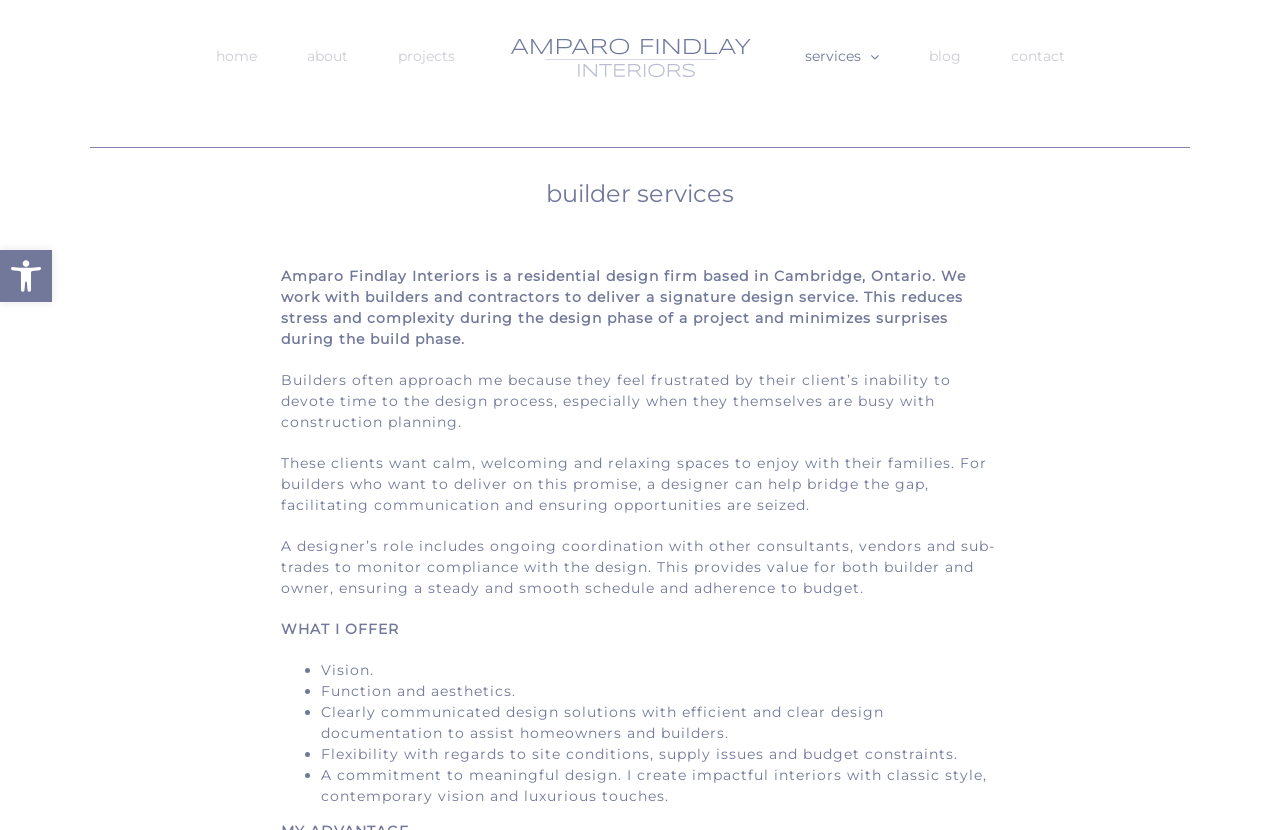Using the description "home", locate and provide the bounding box of the UI element.

[0.149, 0.037, 0.22, 0.098]